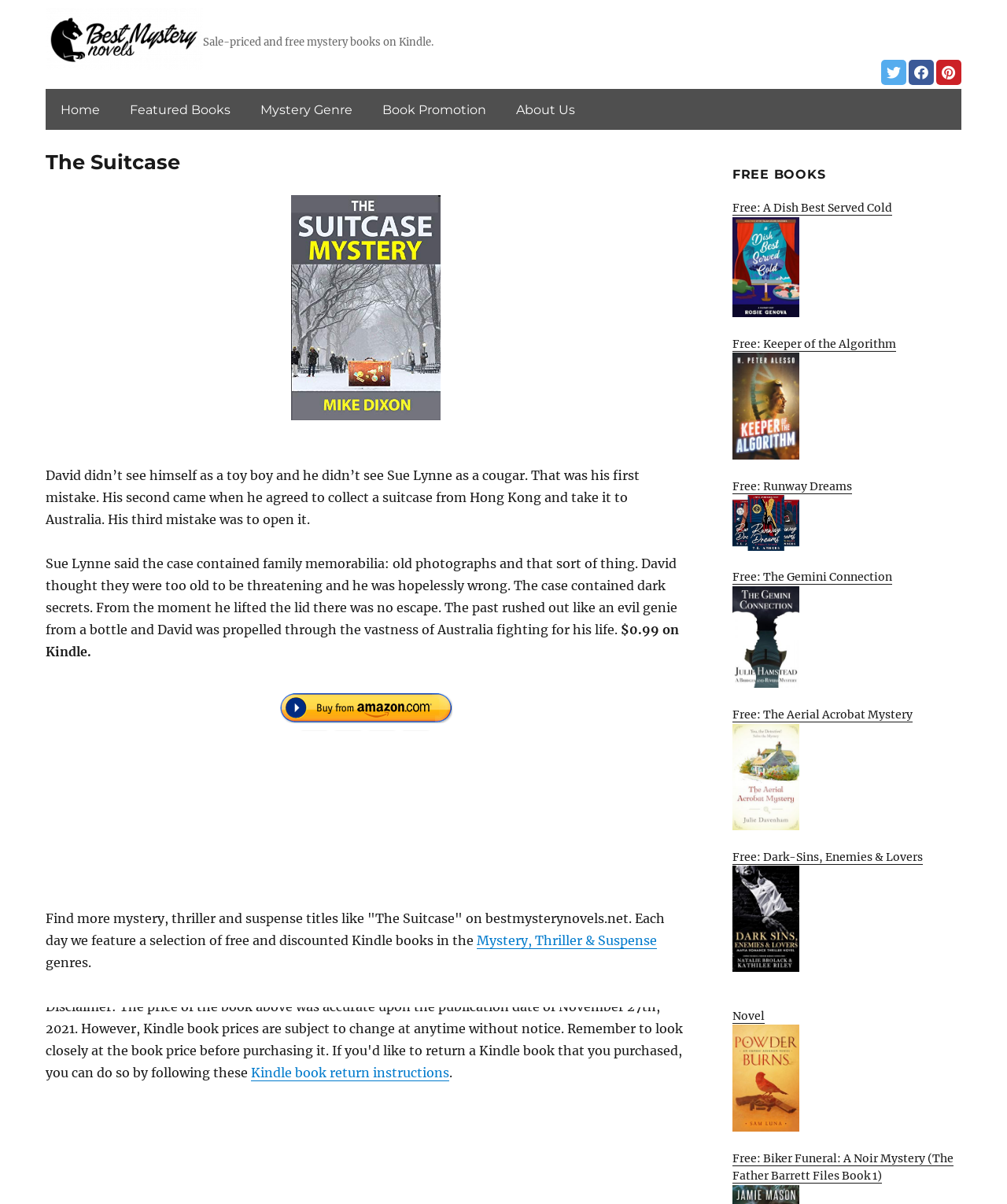Determine the bounding box coordinates for the area you should click to complete the following instruction: "Get the free book 'A Dish Best Served Cold'".

[0.727, 0.167, 0.955, 0.263]